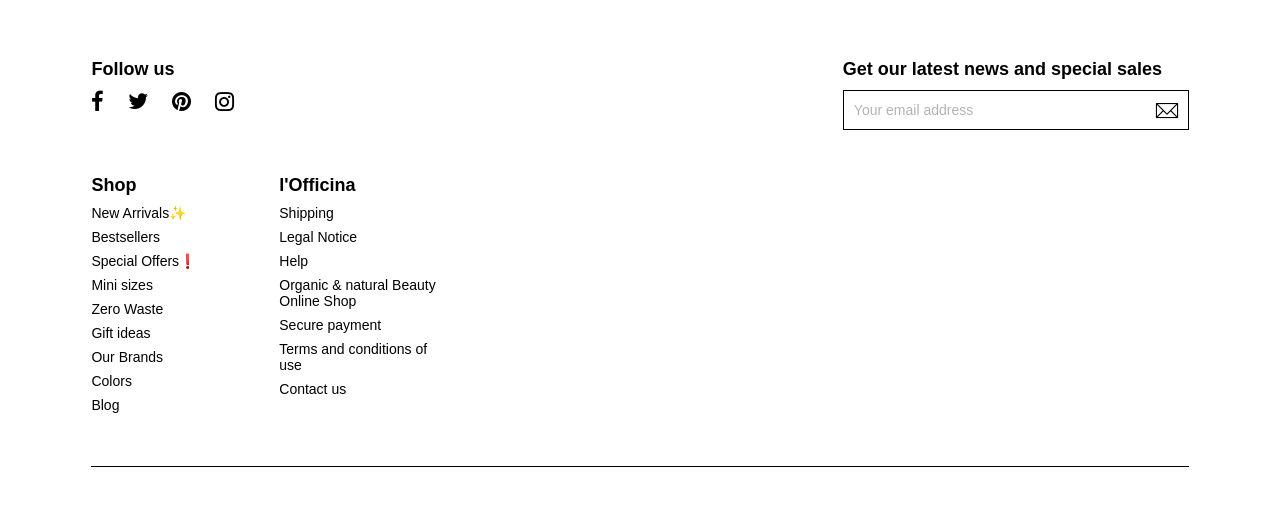By analyzing the image, answer the following question with a detailed response: What is the purpose of the textbox?

The textbox is located next to the heading 'Get our latest news and special sales', which suggests that the purpose of the textbox is to input information to receive the latest news and special sales.